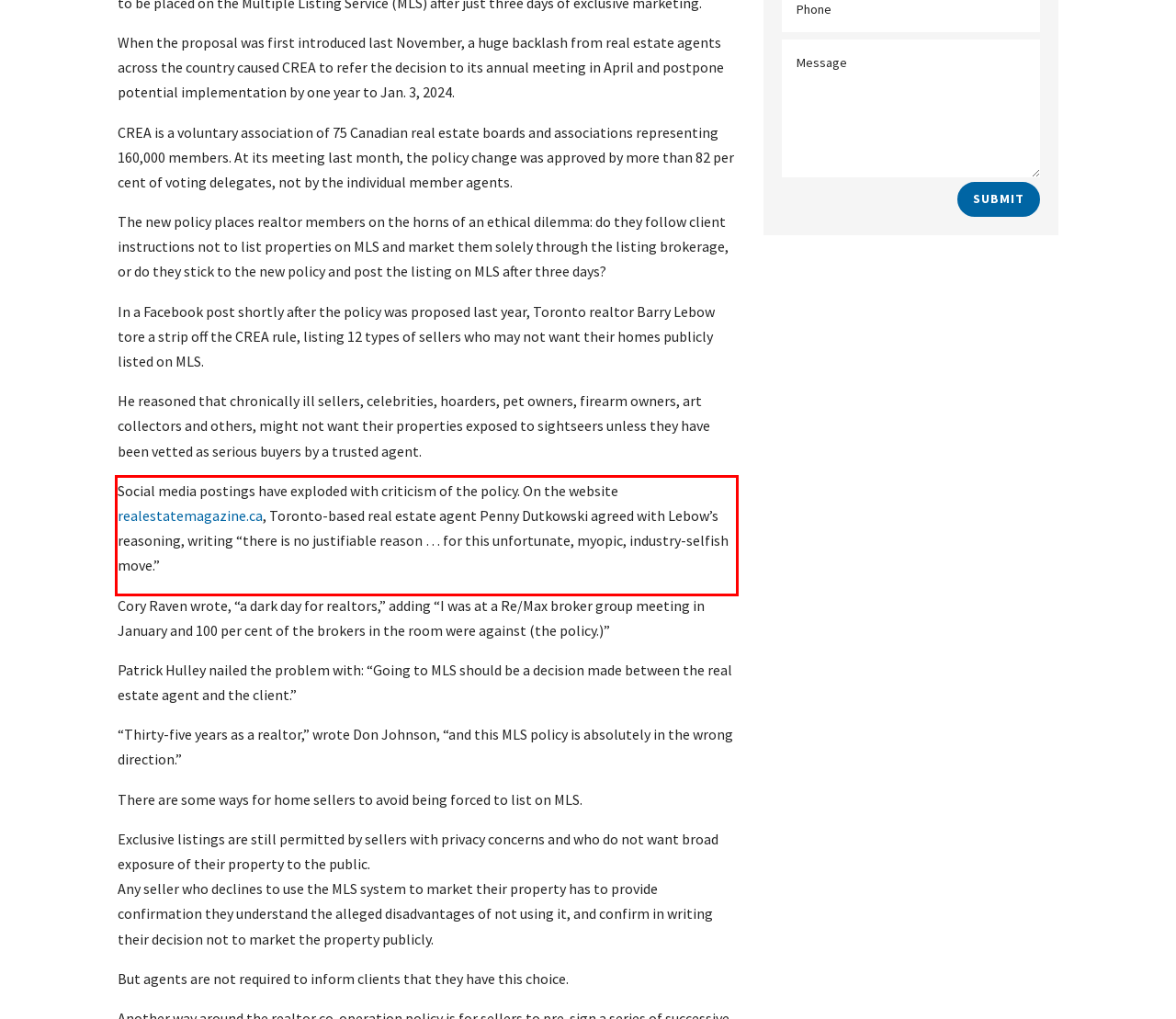Using the provided screenshot of a webpage, recognize and generate the text found within the red rectangle bounding box.

Social media postings have exploded with criticism of the policy. On the website realestatemagazine.ca, Toronto-based real estate agent Penny Dutkowski agreed with Lebow’s reasoning, writing “there is no justifiable reason … for this unfortunate, myopic, industry-selfish move.”